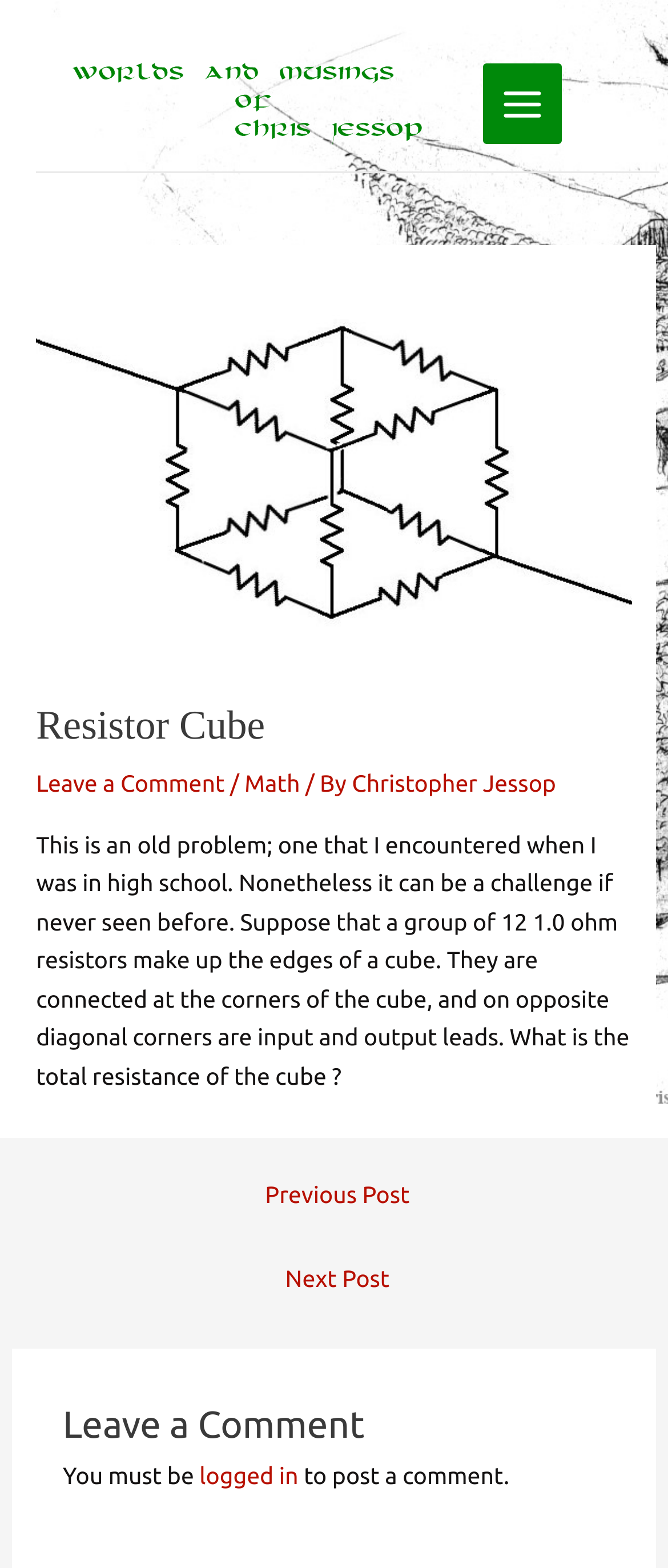Please find and report the bounding box coordinates of the element to click in order to perform the following action: "View the next post". The coordinates should be expressed as four float numbers between 0 and 1, in the format [left, top, right, bottom].

[0.024, 0.8, 0.986, 0.835]